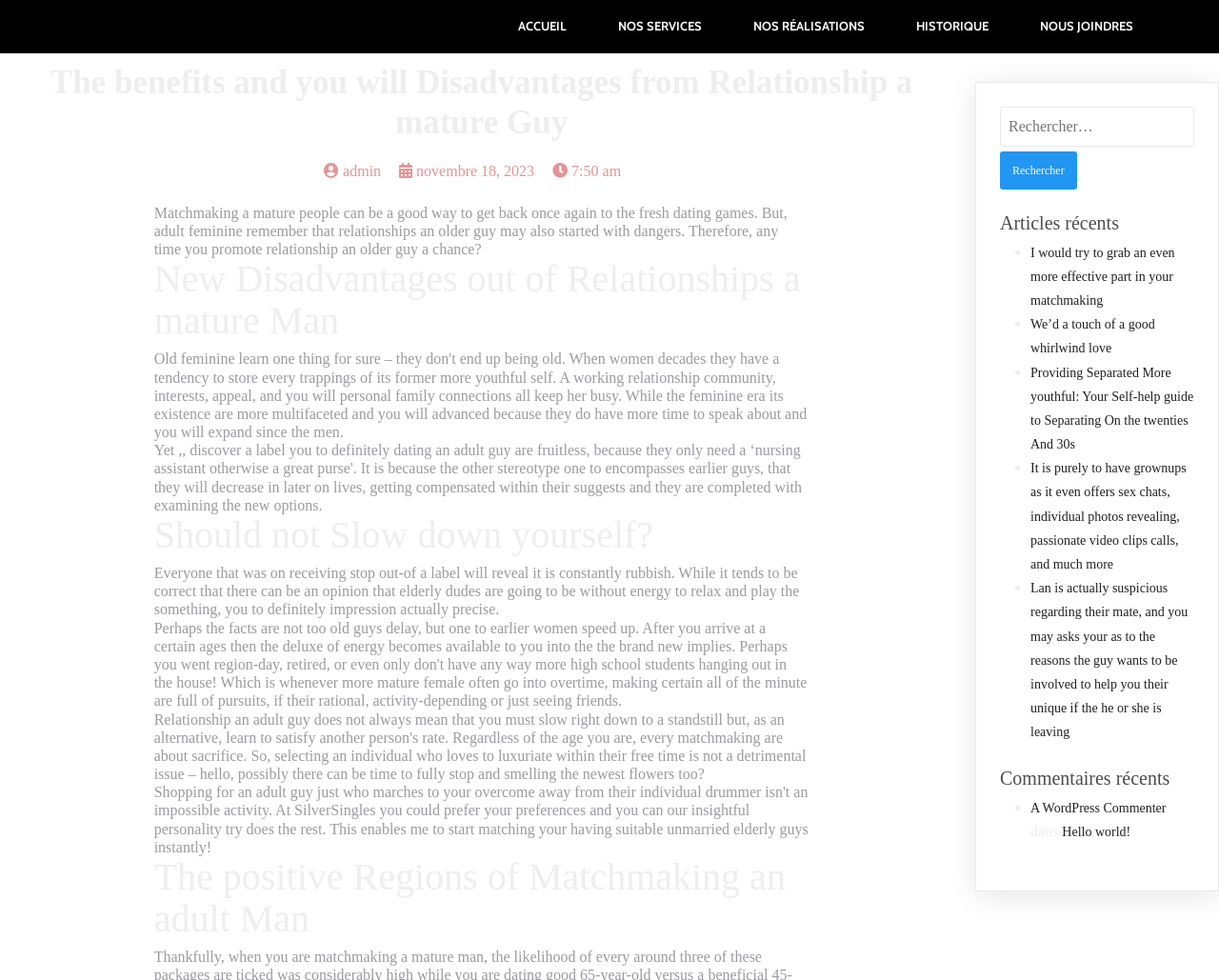Using the description: "parent_node: Rechercher : value="Rechercher"", determine the UI element's bounding box coordinates. Ensure the coordinates are in the format of four float numbers between 0 and 1, i.e., [left, top, right, bottom].

[0.82, 0.154, 0.883, 0.193]